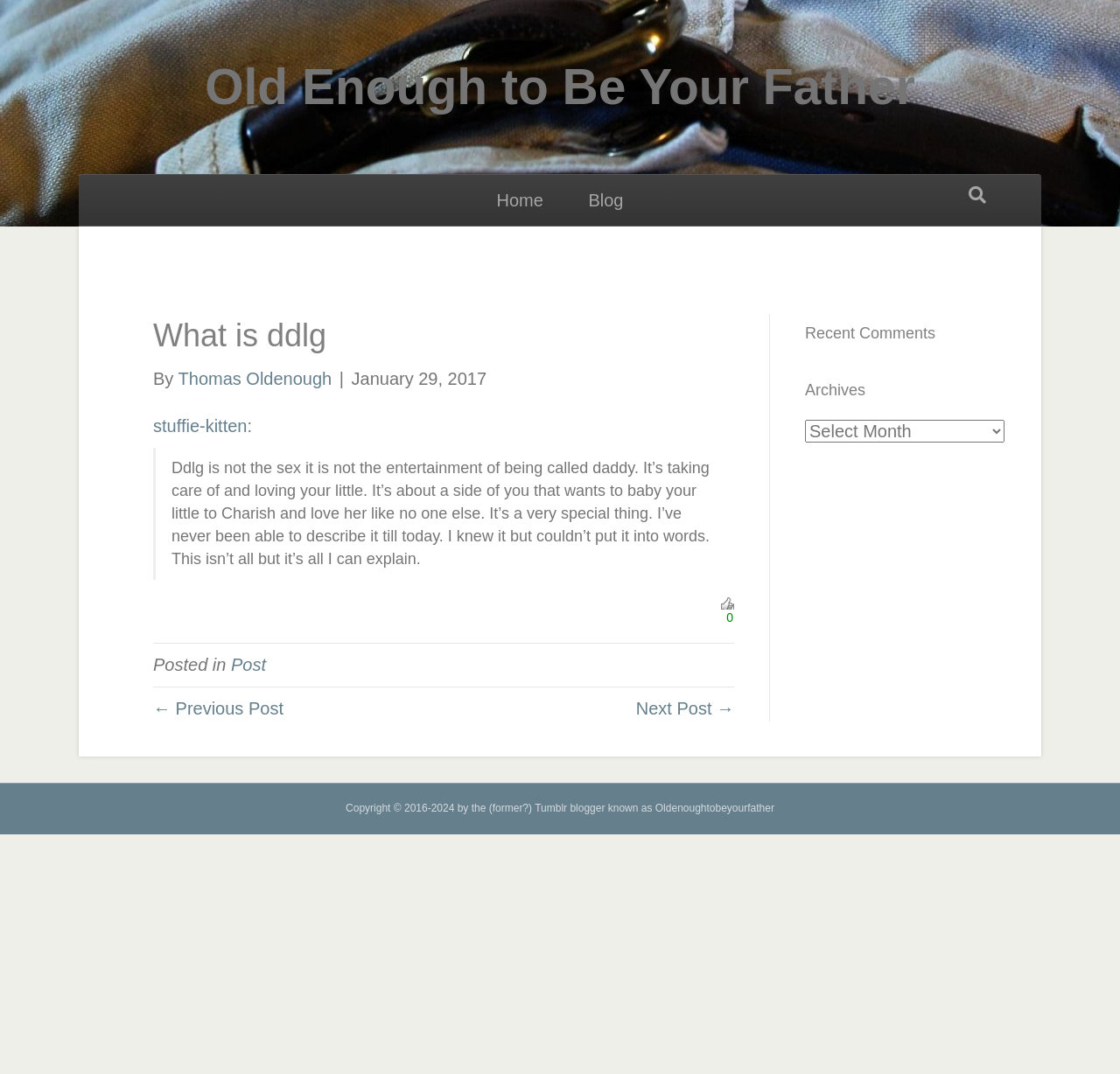Please identify the bounding box coordinates for the region that you need to click to follow this instruction: "Search for something".

[0.859, 0.167, 0.887, 0.196]